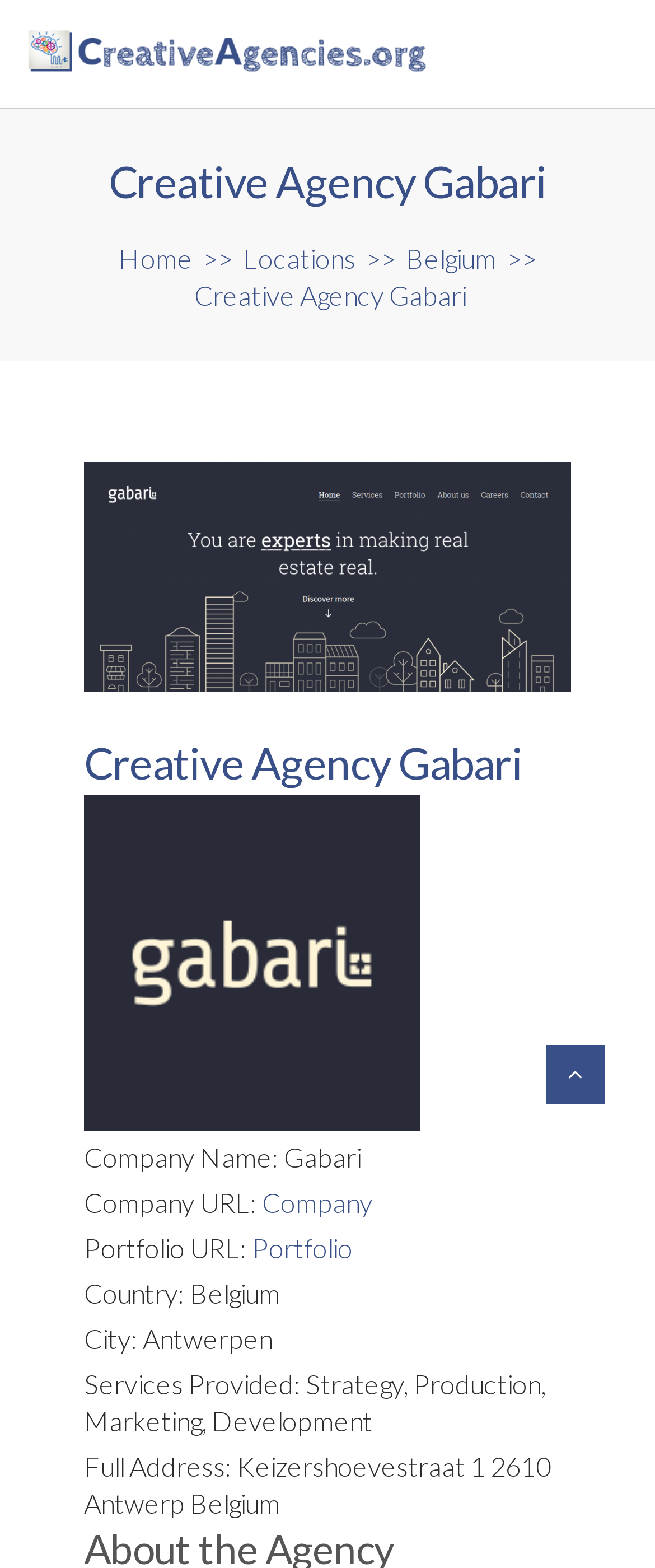From the given element description: "Portfolio", find the bounding box for the UI element. Provide the coordinates as four float numbers between 0 and 1, in the order [left, top, right, bottom].

[0.385, 0.785, 0.538, 0.805]